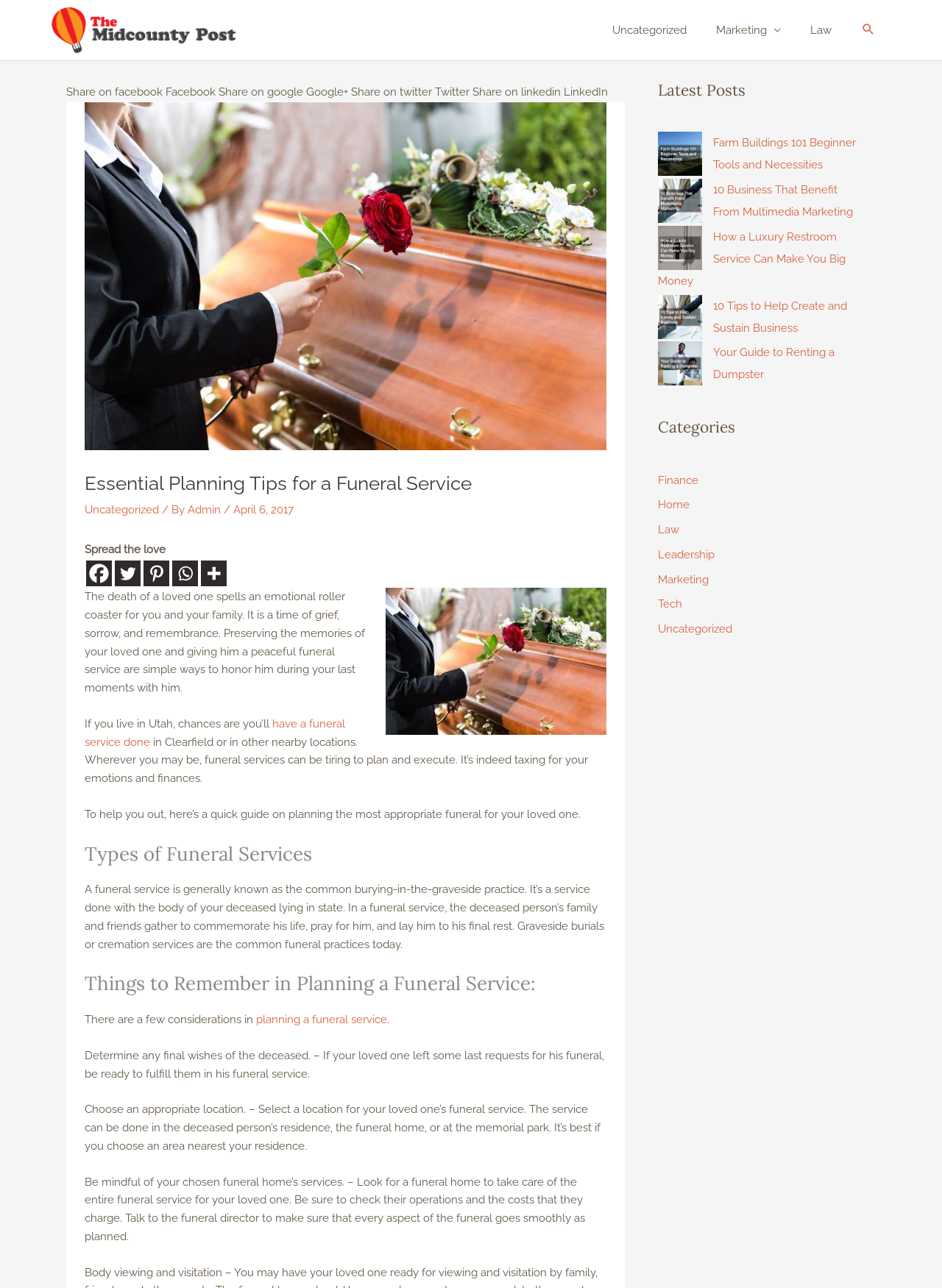Please find and provide the title of the webpage.

Essential Planning Tips for a Funeral Service